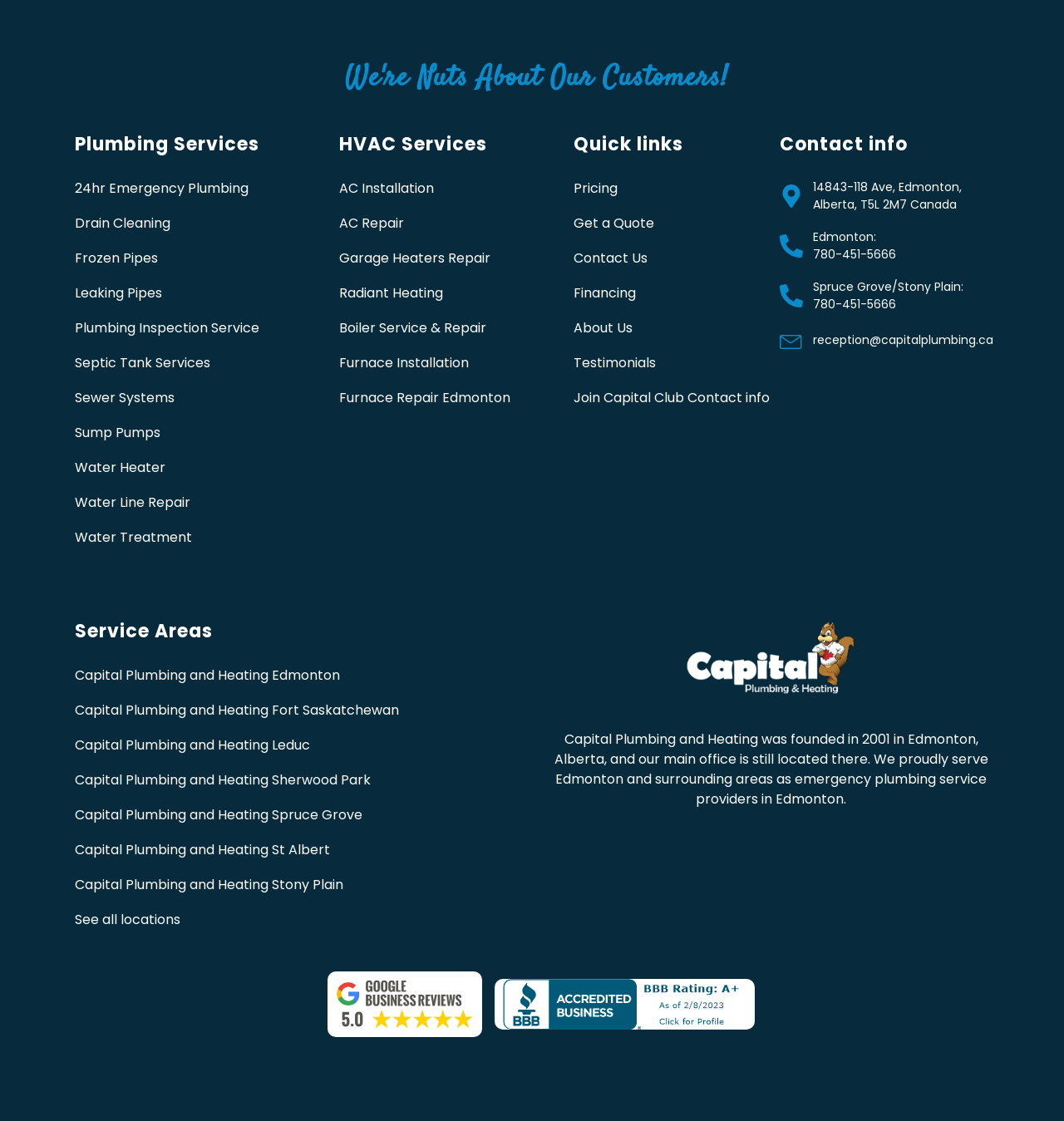Please find the bounding box for the following UI element description. Provide the coordinates in (top-left x, top-left y, bottom-right x, bottom-right y) format, with values between 0 and 1: Uncategorized

None